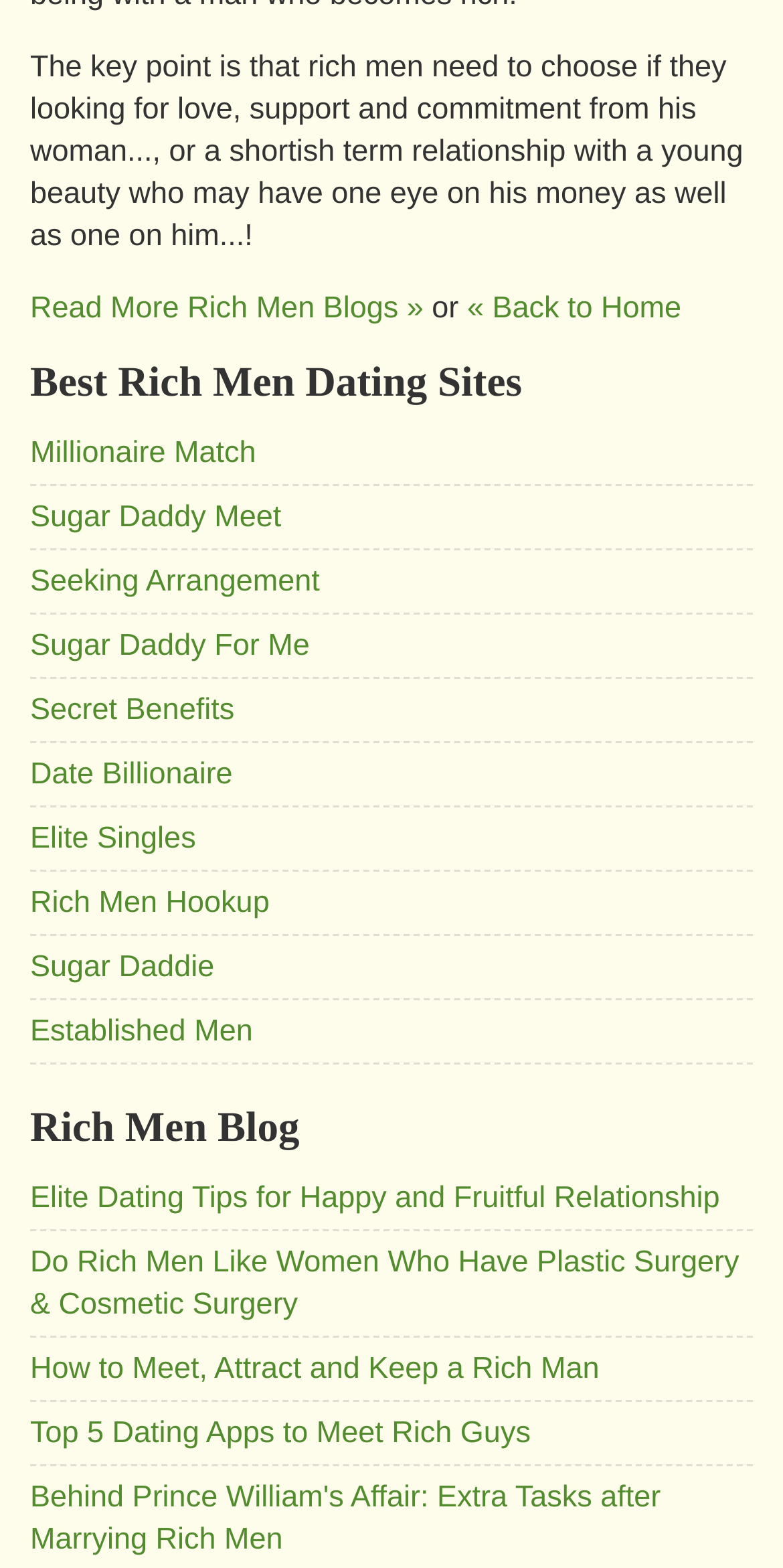Using the provided element description: "alt="The Jolly Hog"", identify the bounding box coordinates. The coordinates should be four floats between 0 and 1 in the order [left, top, right, bottom].

None